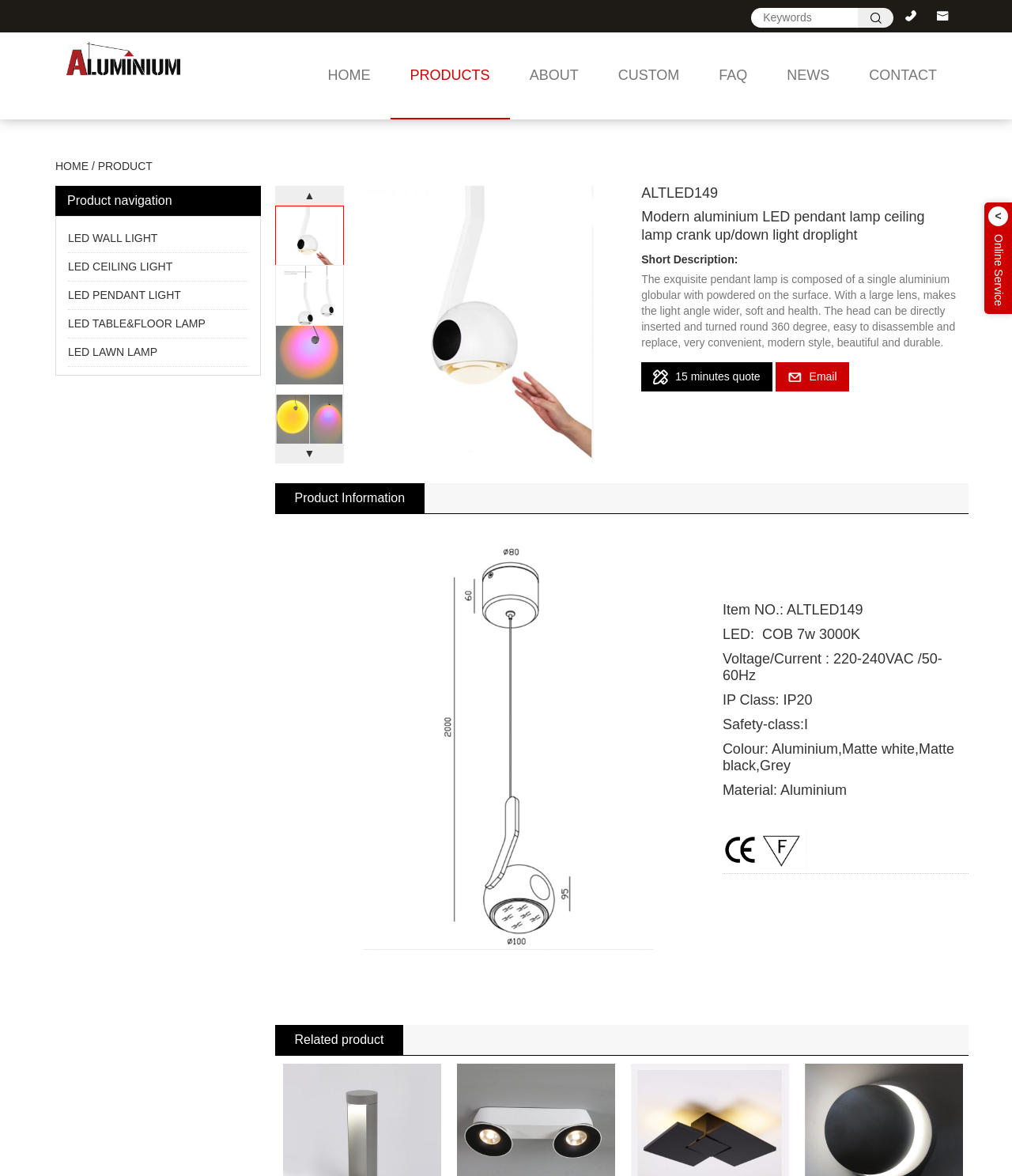Identify the bounding box of the UI element that matches this description: "name="keywords" placeholder="Keywords"".

[0.742, 0.007, 0.848, 0.023]